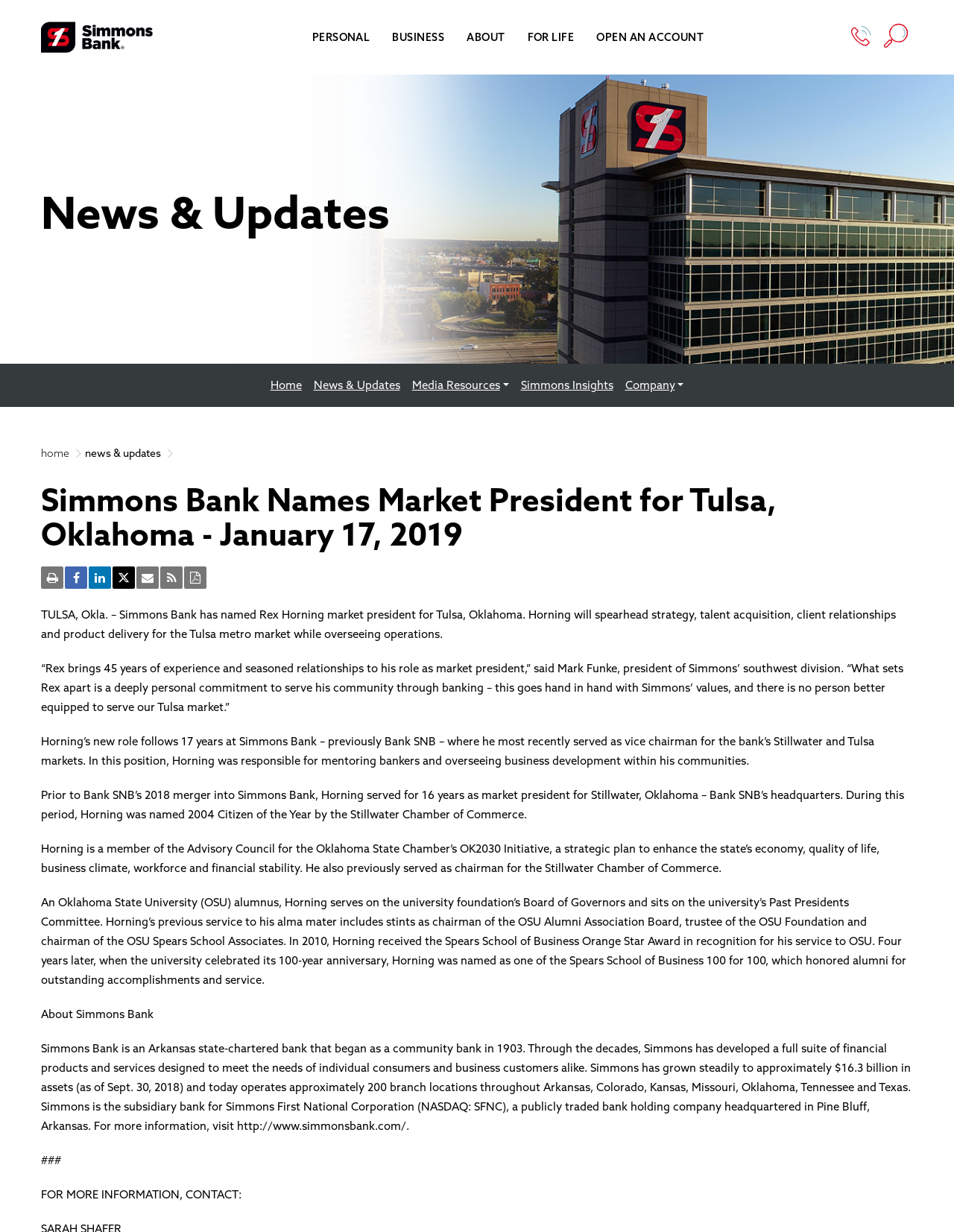Bounding box coordinates are specified in the format (top-left x, top-left y, bottom-right x, bottom-right y). All values are floating point numbers bounded between 0 and 1. Please provide the bounding box coordinate of the region this sentence describes: title="Simmons Bank logo"

[0.043, 0.024, 0.16, 0.035]